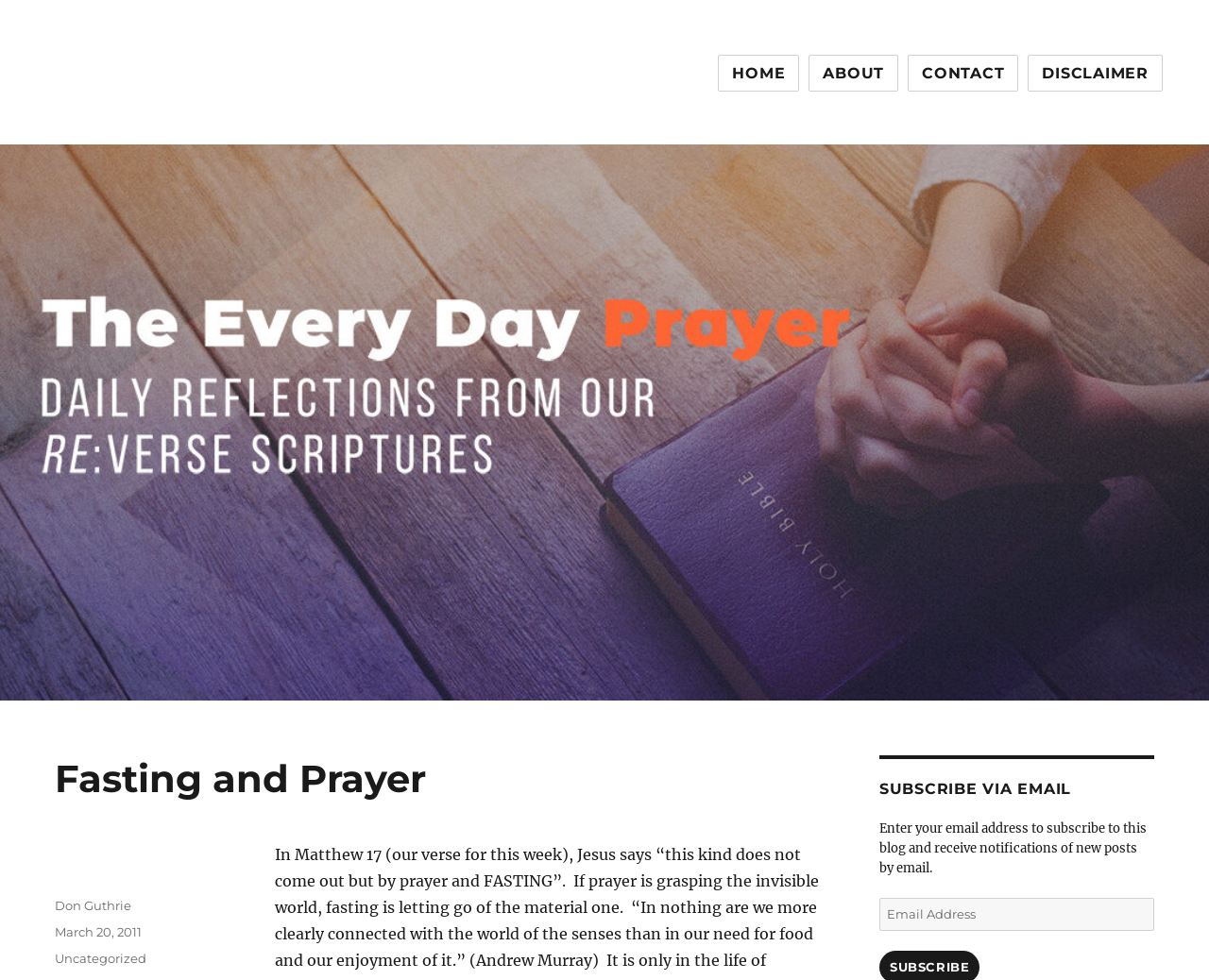Provide the bounding box coordinates, formatted as (top-left x, top-left y, bottom-right x, bottom-right y), with all values being floating point numbers between 0 and 1. Identify the bounding box of the UI element that matches the description: The Everyday Prayer

[0.045, 0.029, 0.281, 0.062]